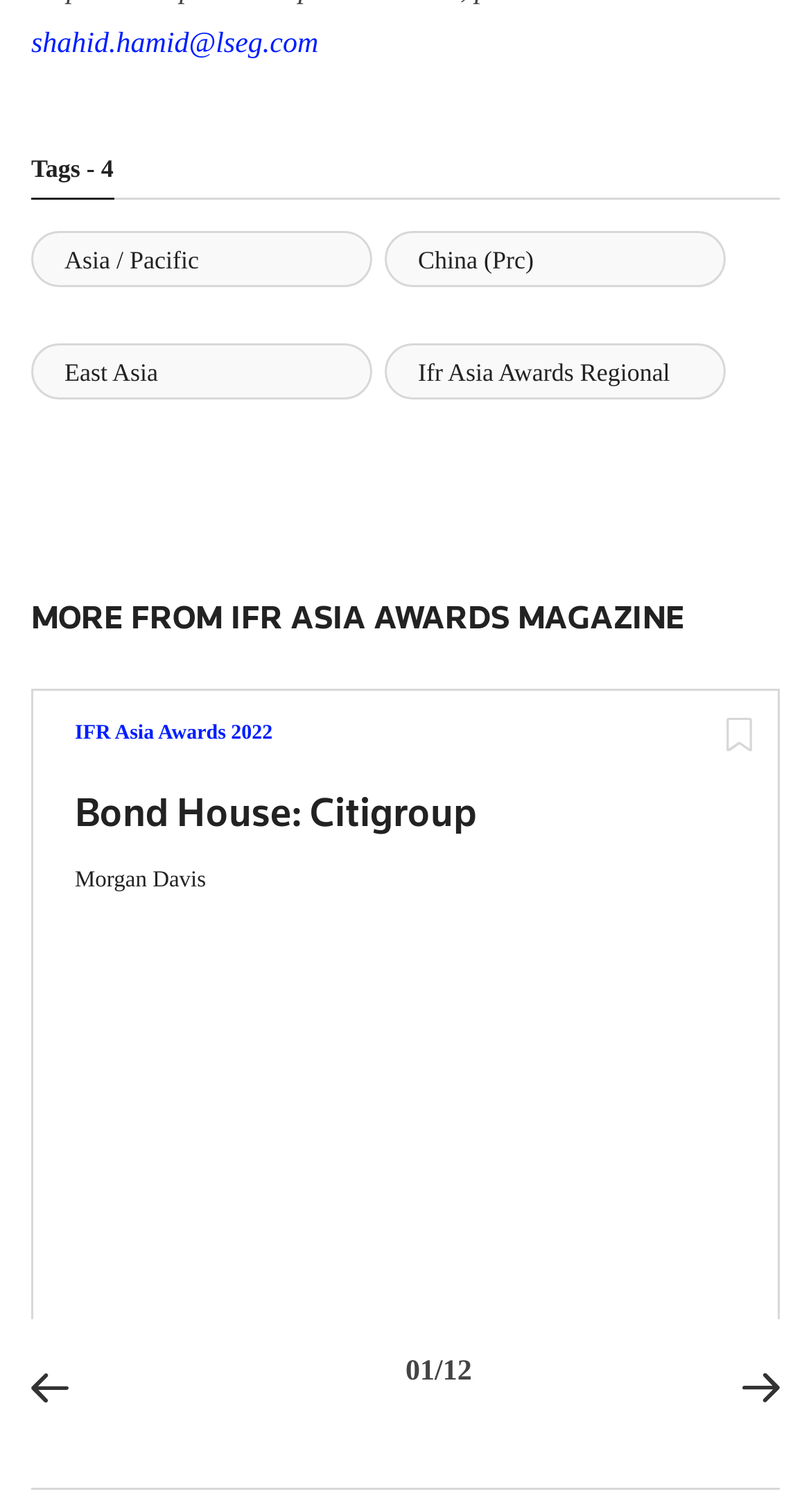Can you find the bounding box coordinates of the area I should click to execute the following instruction: "Bookmark this page"?

[0.895, 0.475, 0.928, 0.497]